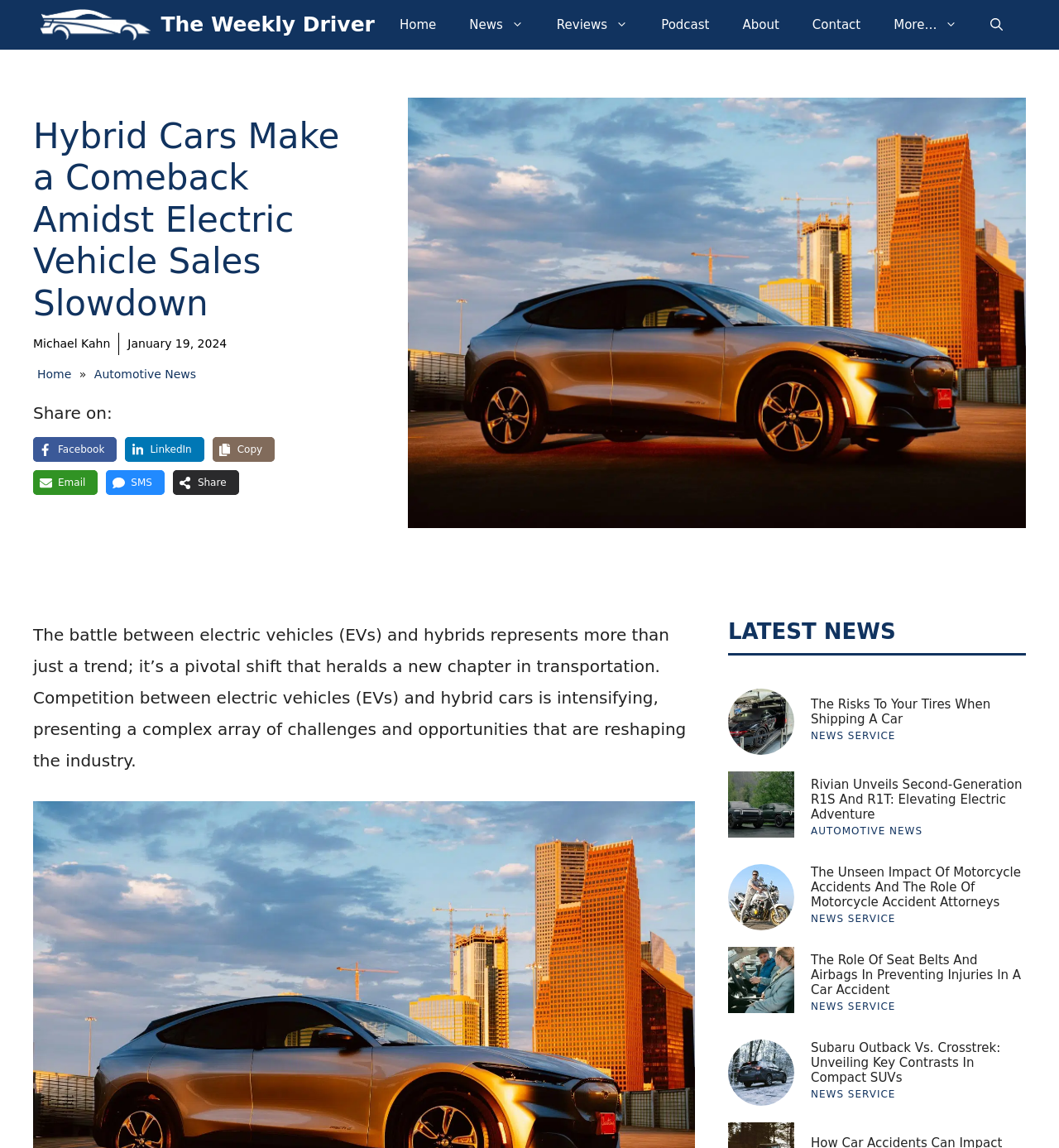Find the bounding box of the web element that fits this description: "title="The Weekly Driver"".

[0.037, 0.0, 0.144, 0.043]